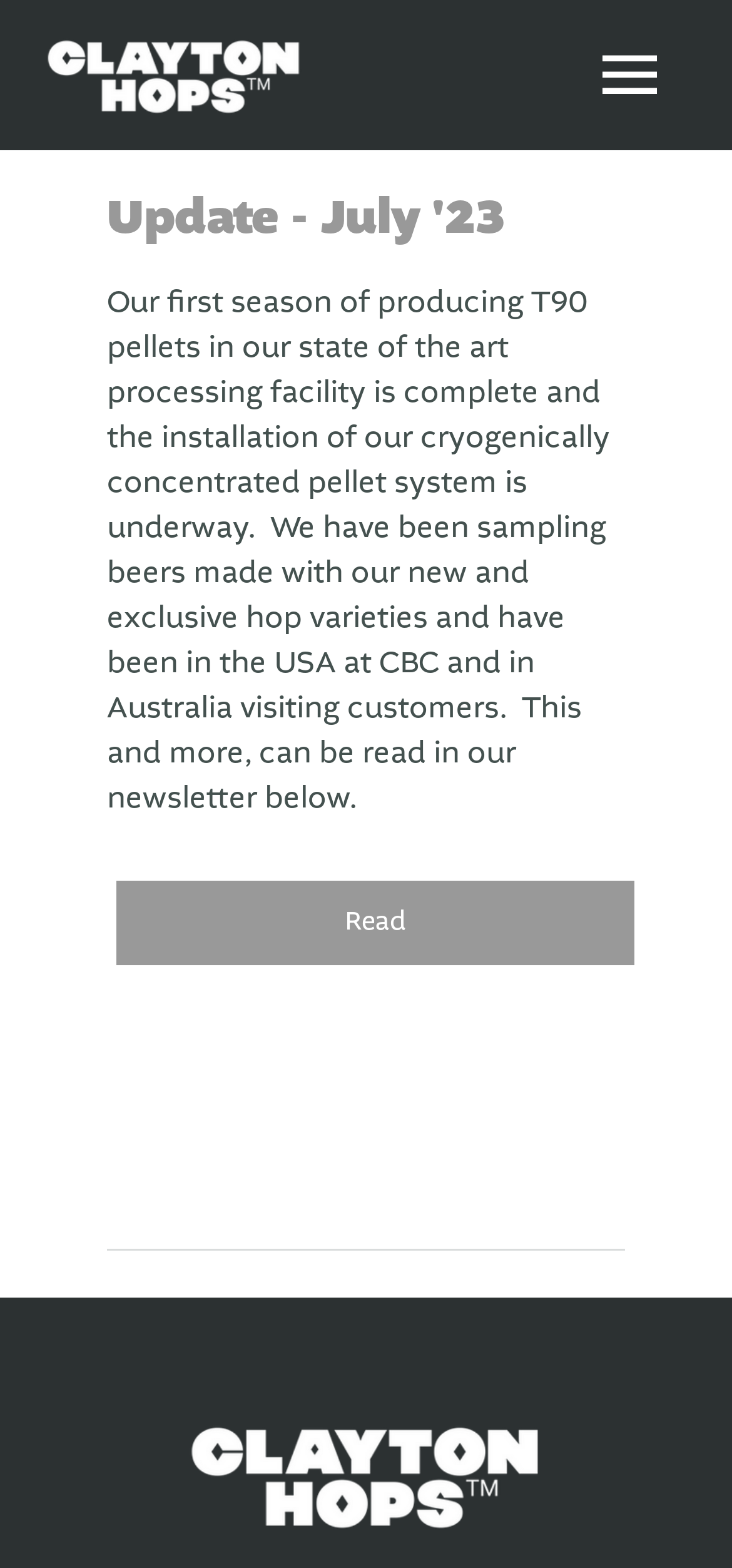What type of products is the company producing?
Using the details shown in the screenshot, provide a comprehensive answer to the question.

The text mentions 'our first season of producing T90 pellets', which indicates that the company is producing T90 pellets.